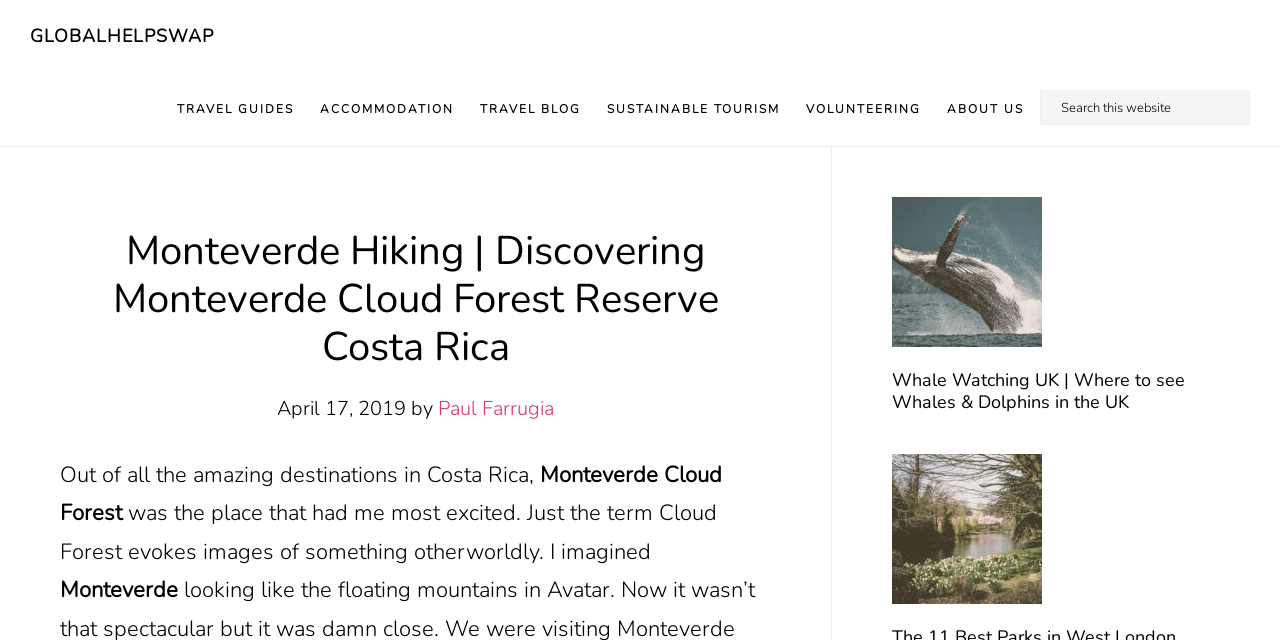Please identify the coordinates of the bounding box that should be clicked to fulfill this instruction: "Go to TRAVEL GUIDES".

[0.13, 0.116, 0.238, 0.227]